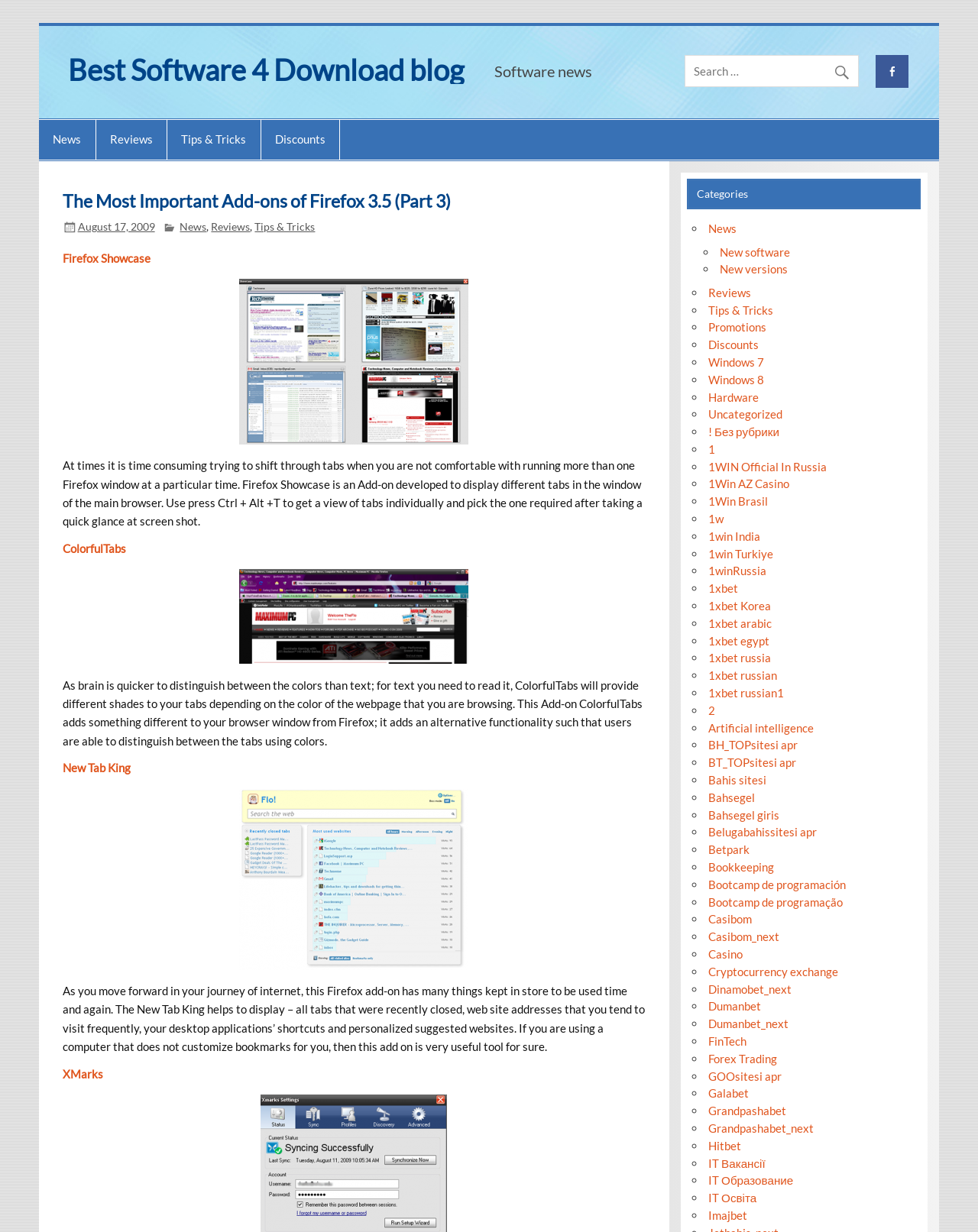What is the name of the blog?
Please give a detailed and elaborate explanation in response to the question.

I found the answer by looking at the top-left corner of the webpage, where it says 'Best Software 4 Download blog' in a link element.